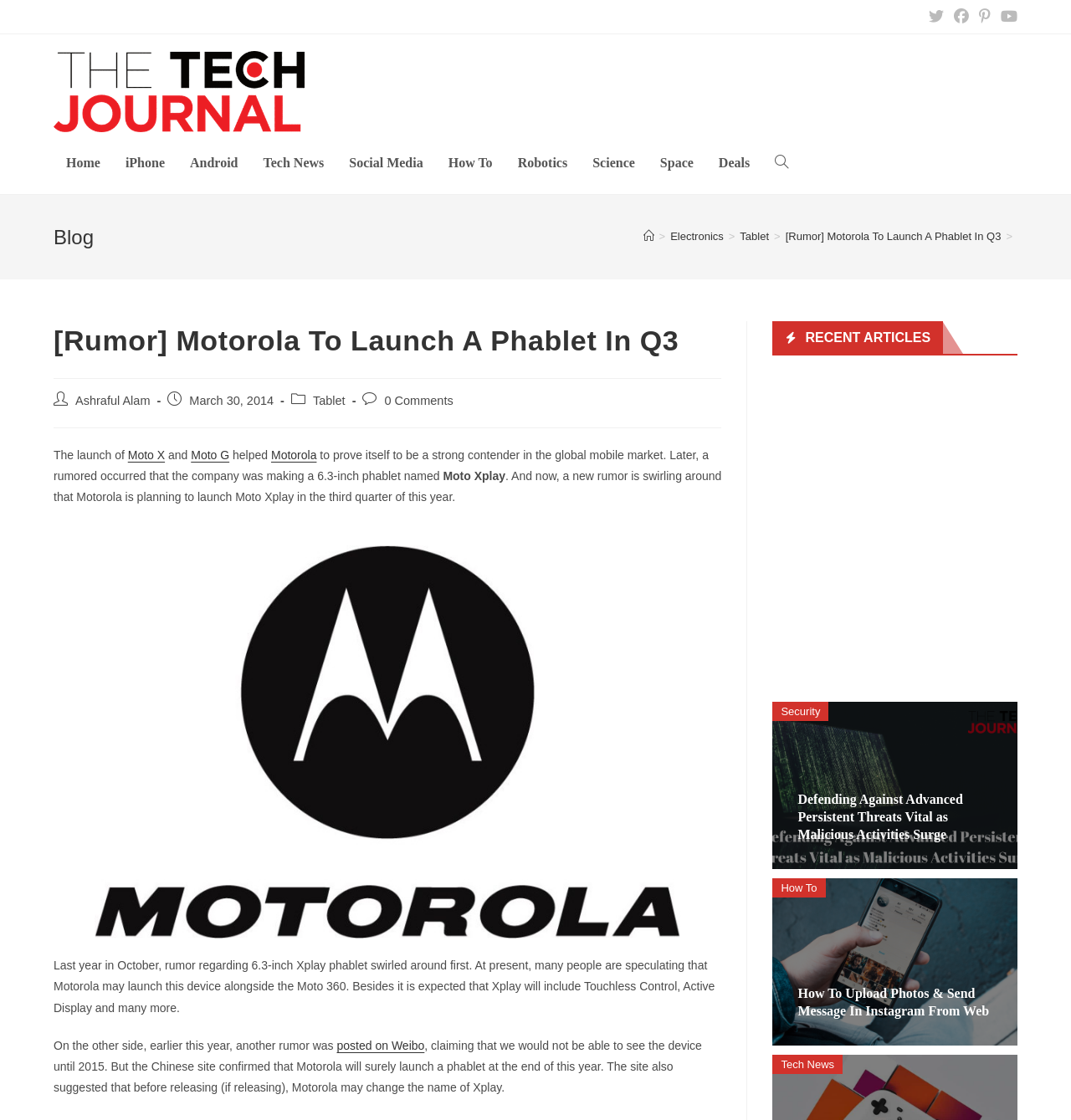What is the size of the rumored Motorola phablet?
Please provide a comprehensive answer based on the details in the screenshot.

The article states that the rumored Motorola phablet, Moto Xplay, has a size of 6.3 inches.